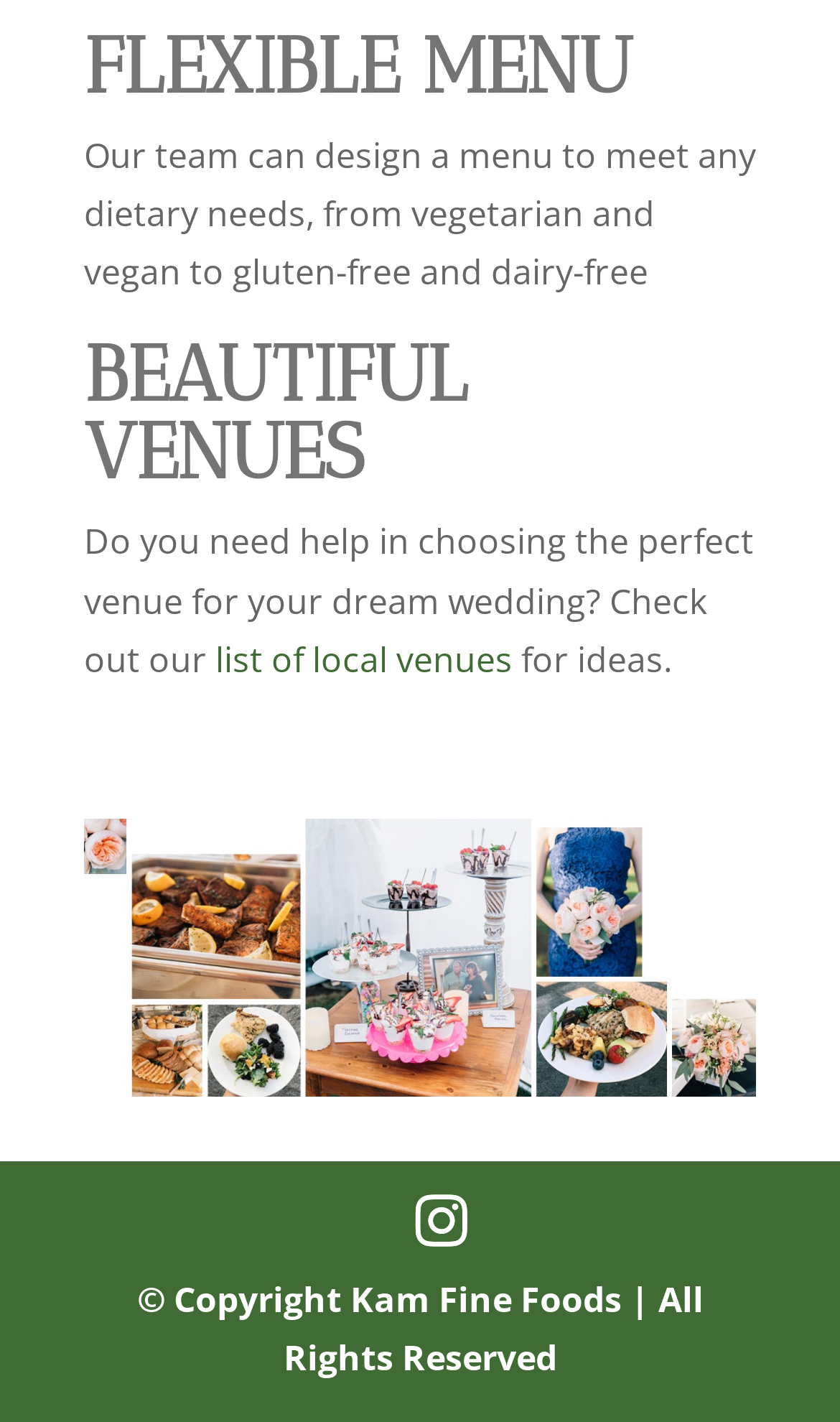Please determine the bounding box coordinates for the UI element described here. Use the format (top-left x, top-left y, bottom-right x, bottom-right y) with values bounded between 0 and 1: list of local venues

[0.256, 0.446, 0.61, 0.48]